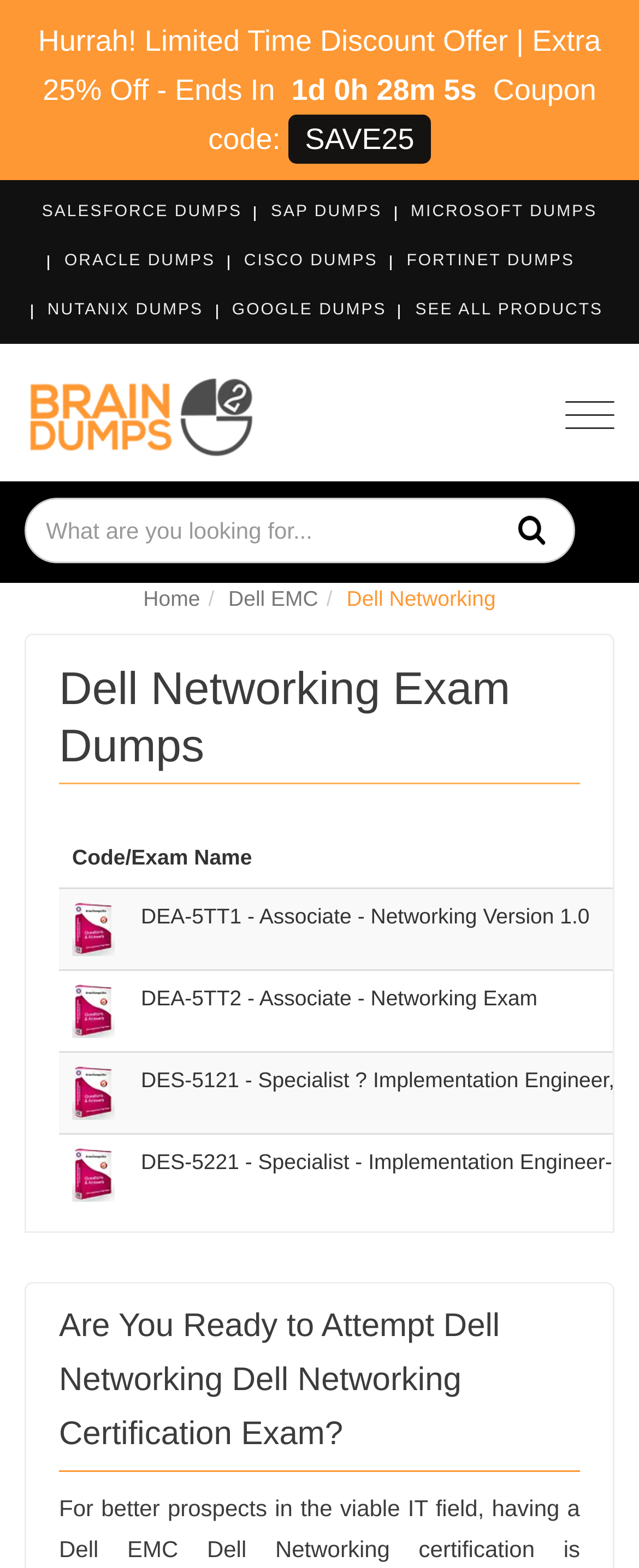Locate the bounding box coordinates of the element that should be clicked to fulfill the instruction: "Click on Dell EMC link".

[0.357, 0.374, 0.498, 0.389]